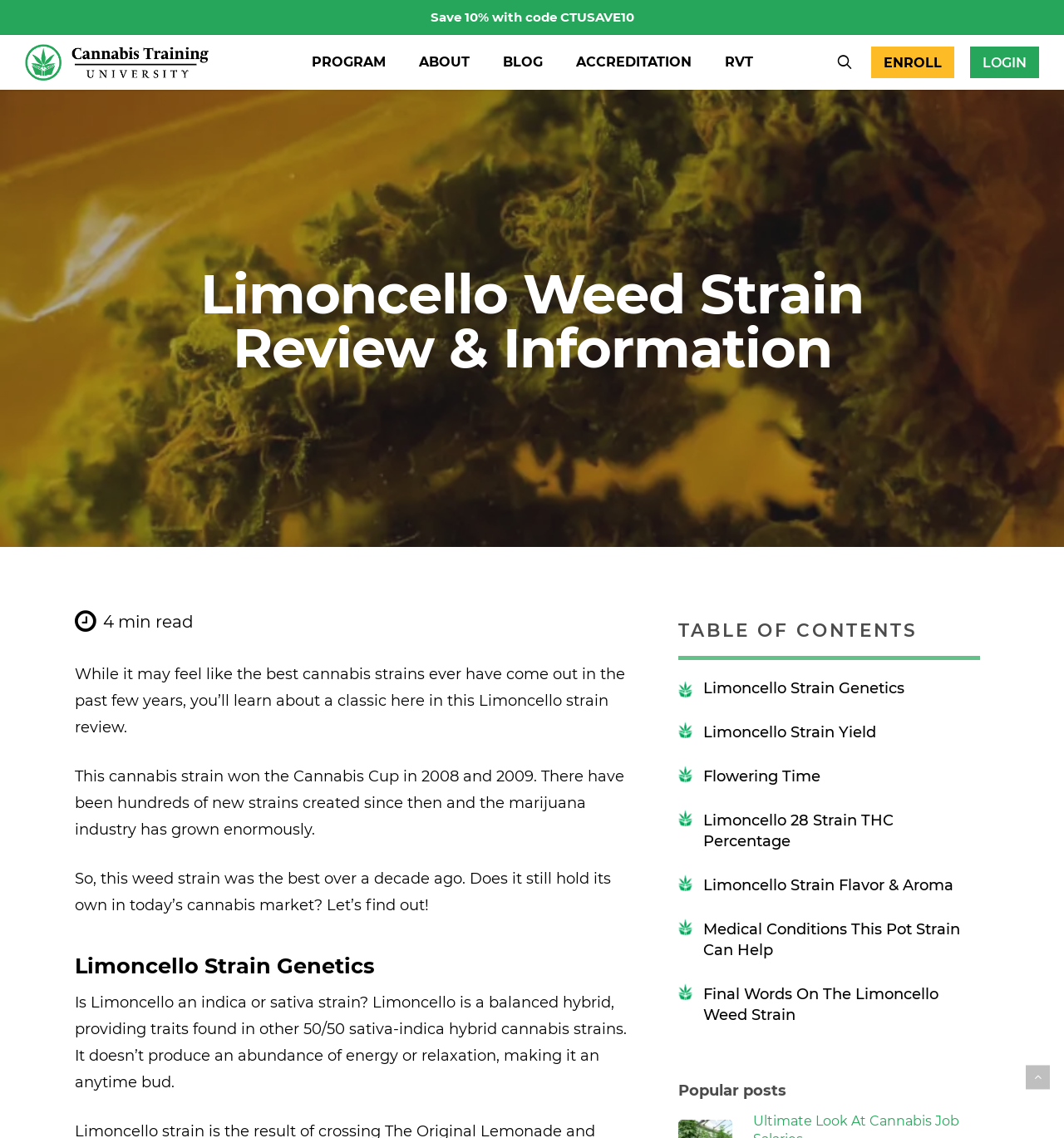Based on the image, provide a detailed and complete answer to the question: 
What is the purpose of the 'TABLE OF CONTENTS' section?

This answer can be inferred by looking at the 'TABLE OF CONTENTS' section, which contains links to different parts of the article, allowing the user to navigate to specific sections.